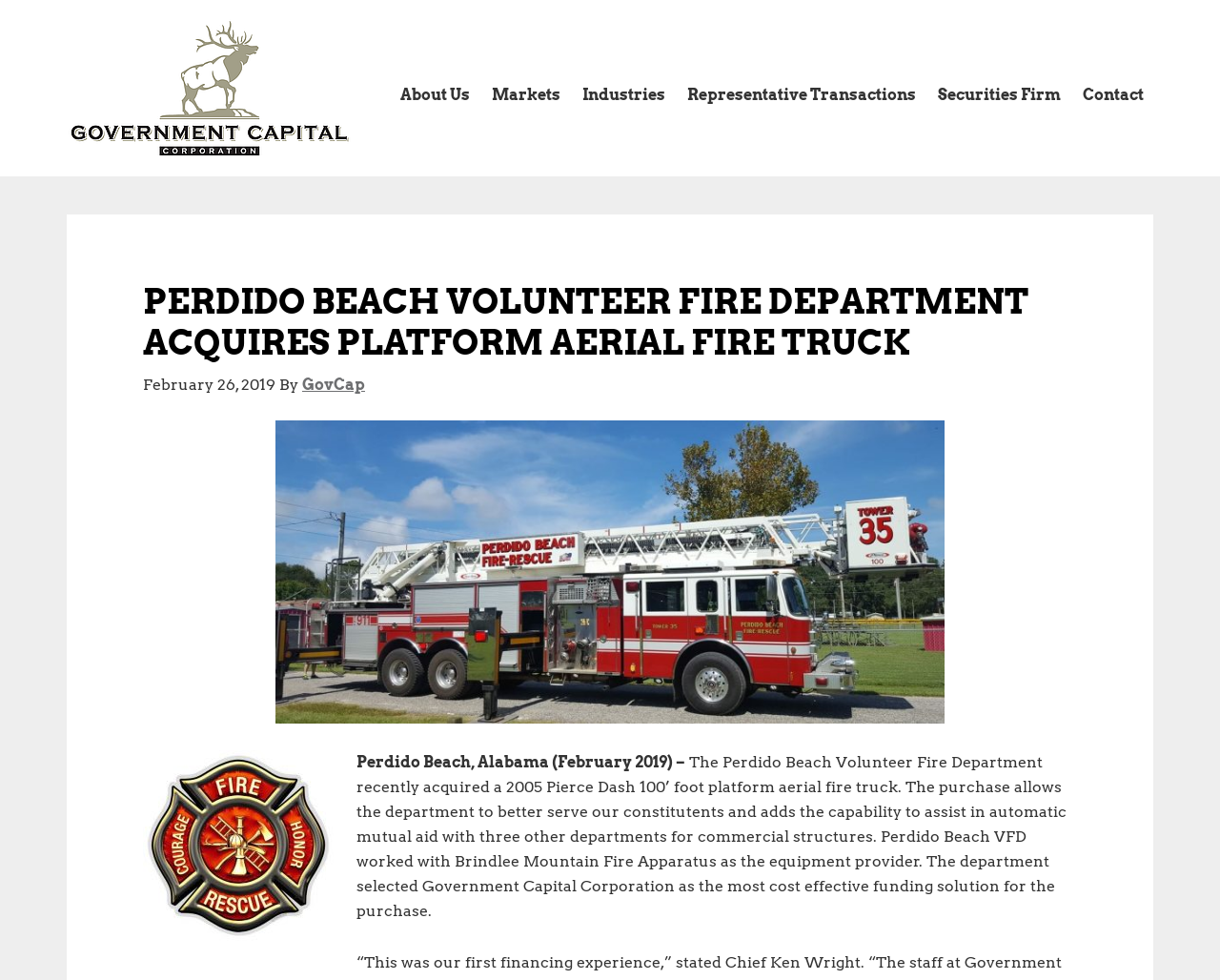Write an elaborate caption that captures the essence of the webpage.

The webpage is about the Perdido Beach Volunteer Fire Department acquiring a new fire truck. At the top left corner, there are two links, "Skip to main content" and "Skip to footer", which are likely navigation aids for accessibility. 

Below these links, there is a prominent link to "Government Capital Corporation" at the top left of the page. 

To the right of this link, there is a navigation menu with seven links: "About Us", "Markets", "Industries", "Representative Transactions", "Securities Firm", and "Contact". 

Below the navigation menu, there is a header section with a large heading that reads "PERDIDO BEACH VOLUNTEER FIRE DEPARTMENT ACQUIRES PLATFORM AERIAL FIRE TRUCK". 

Next to the heading, there is a timestamp "February 26, 2019", followed by the text "By GovCap". 

The main content of the page is a paragraph of text that describes the fire department's acquisition of a new fire truck, including the type of truck, its capabilities, and the funding solution provided by Government Capital Corporation.